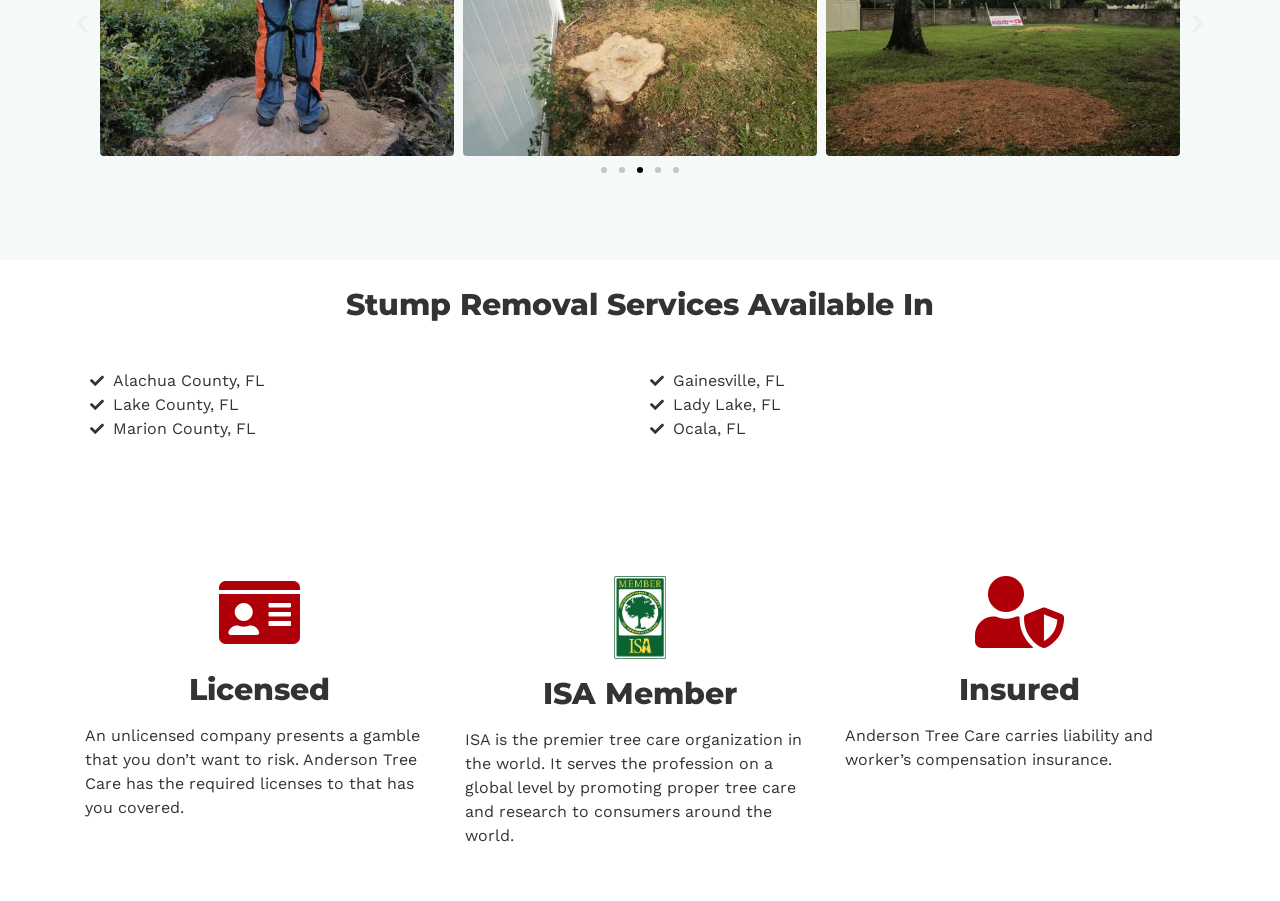Find the bounding box of the web element that fits this description: "Alachua County, FL".

[0.07, 0.41, 0.492, 0.437]